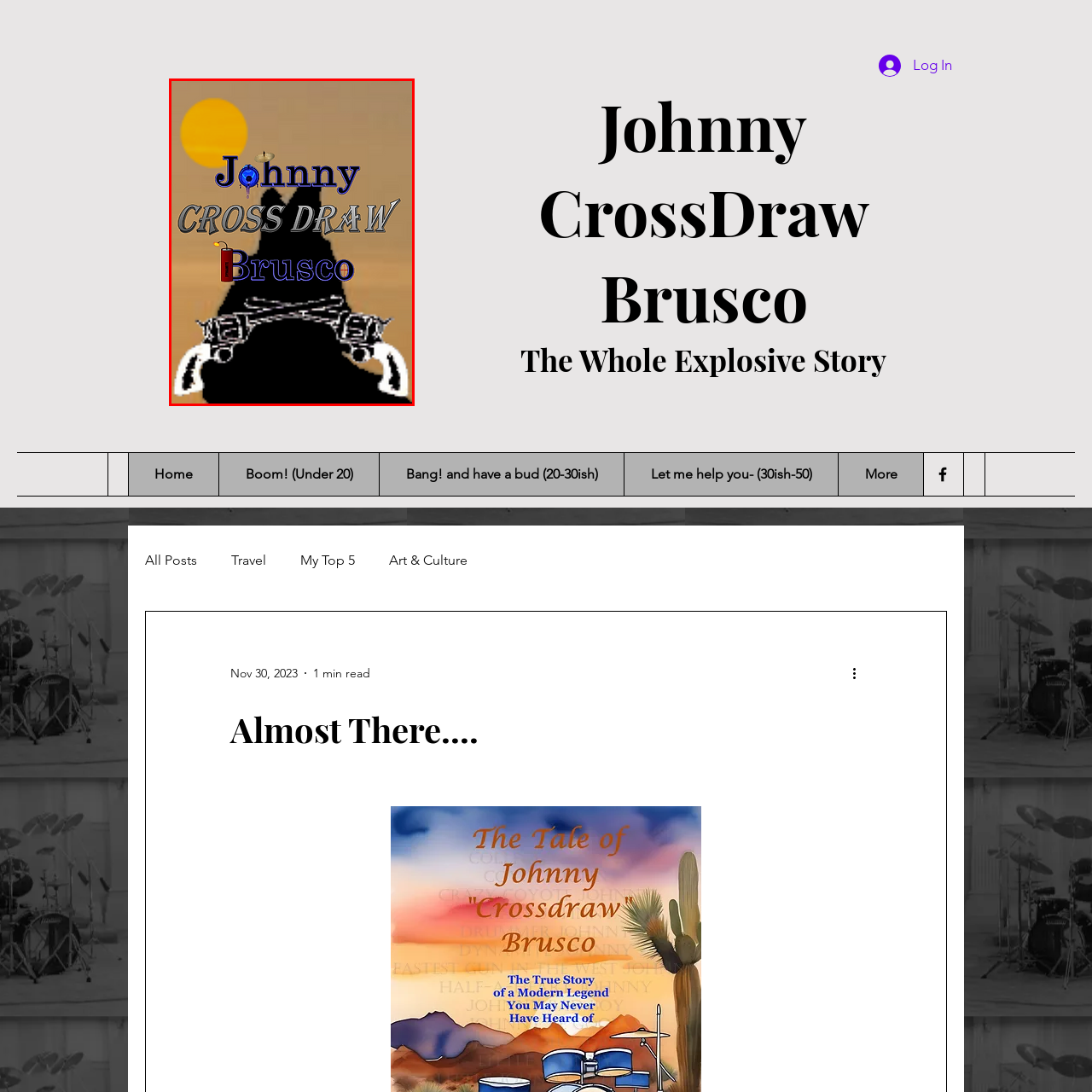Provide a comprehensive description of the image located within the red boundary.

The image features a stylized graphic design with the text "Johnny Cross Draw Brusco" prominently displayed. The words "Johnny" and "Brusco" are in bold blue, creating a striking contrast against the background. The central part of the design showcases the large, bold words "CROSS DRAW" in a mix of blue and metallic grey, making it stand out even more. 

The backdrop features a warm, sunset-like gradient with a large yellow sun positioned at the top left, casting a dramatic, atmospheric glow. Silhouetted against this backdrop are two ornate pistols, adding a sense of adventure and action to the theme. The overall composition combines elements of western motifs with a modern twist, suggesting a narrative or artistic exploration of themes like gunslinging or cowboy culture. This visual effectively entices viewers, hinting at exciting stories or experiences linked to the character or concept of Johnny Cross Draw Brusco.